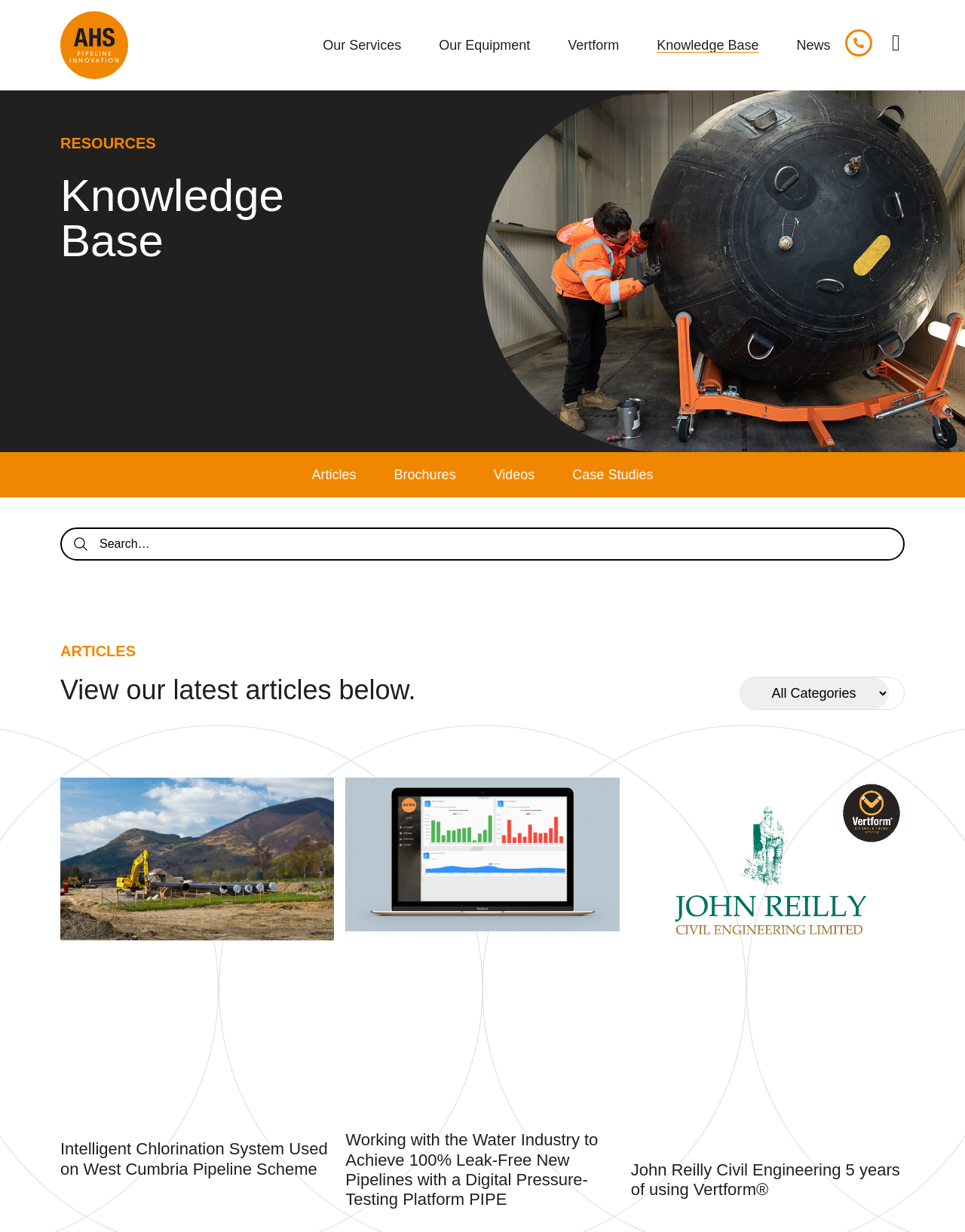Based on the element description ignored tags, identify the bounding box coordinates for the UI element. The coordinates should be in the format (top-left x, top-left y, bottom-right x, bottom-right y) and within the 0 to 1 range.

None